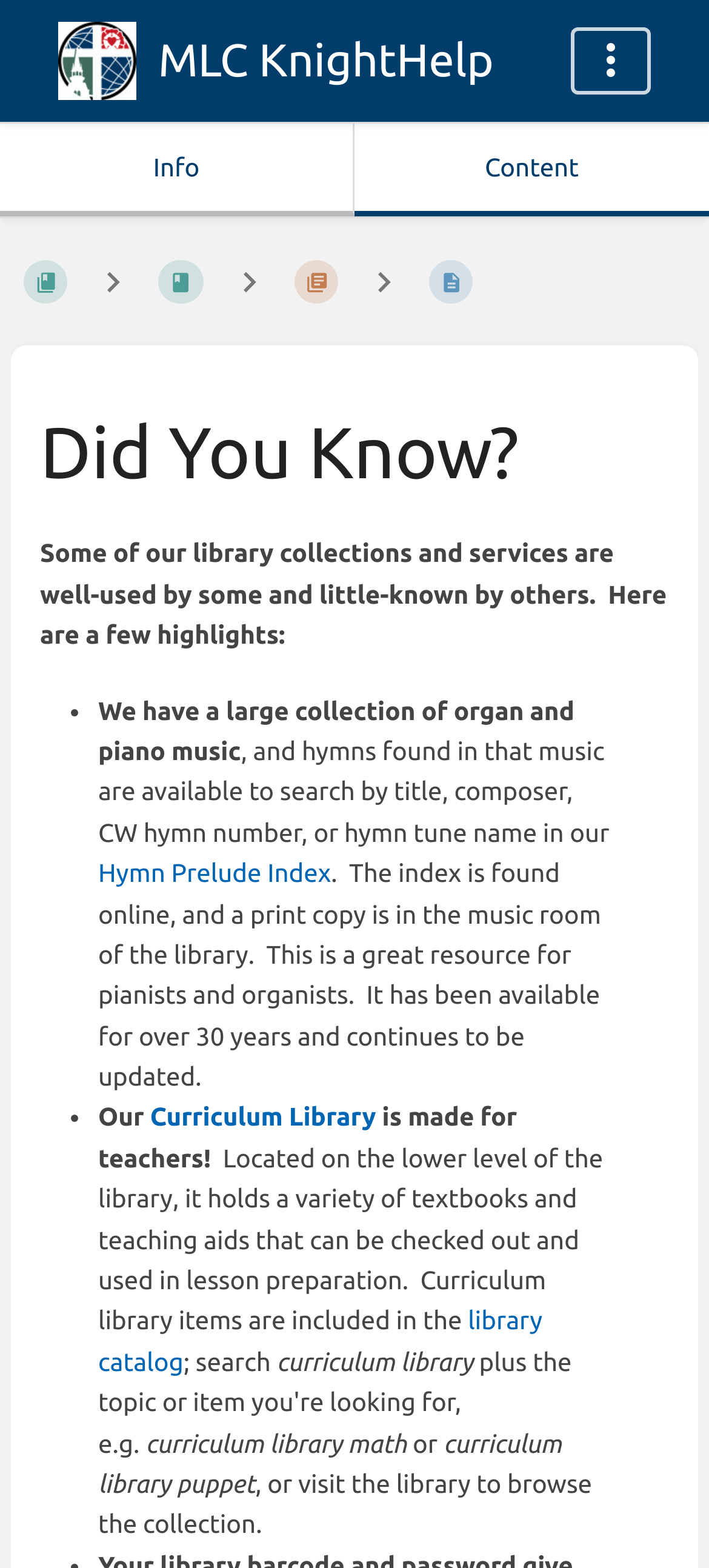Identify the headline of the webpage and generate its text content.

Did You Know?